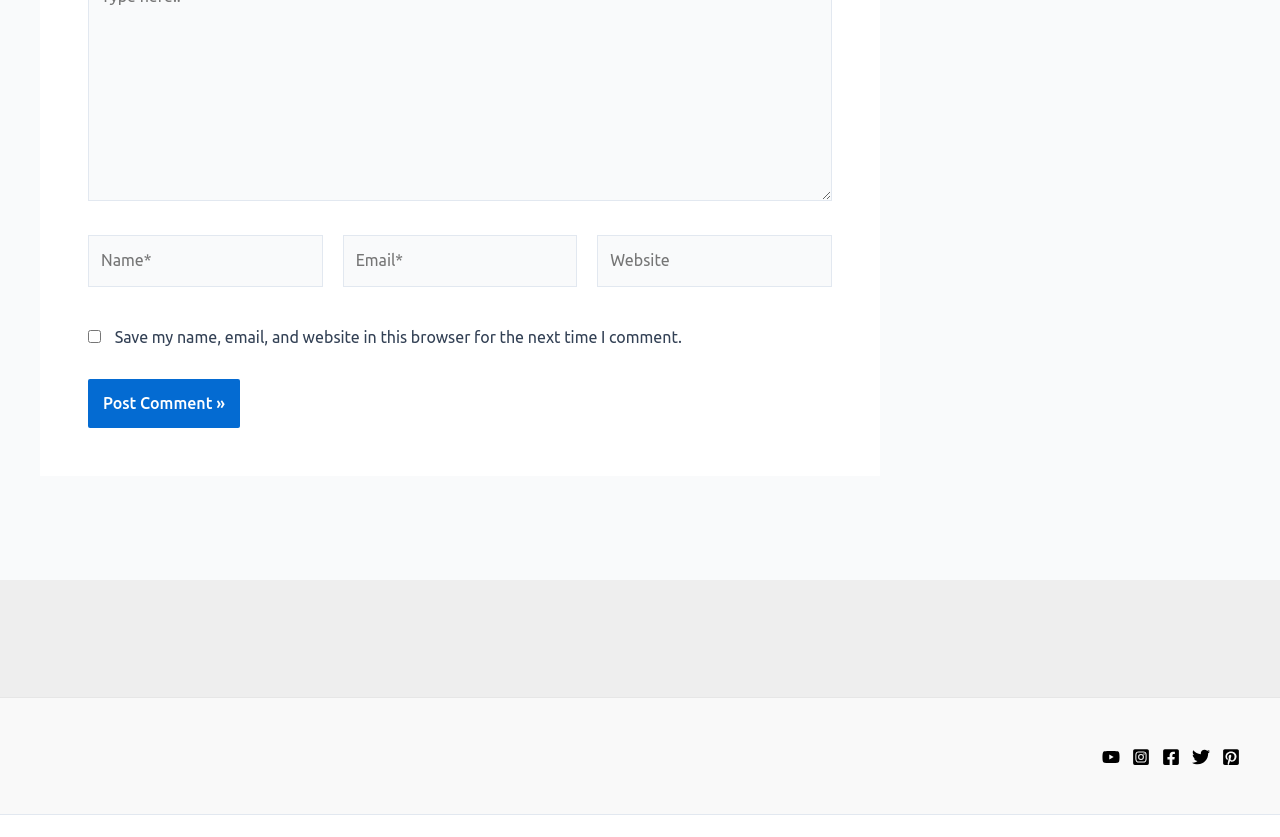What is the optional field in the comment form?
Could you please answer the question thoroughly and with as much detail as possible?

The 'Website' field is the only field in the comment form that is not marked as 'required', suggesting that it is an optional field.